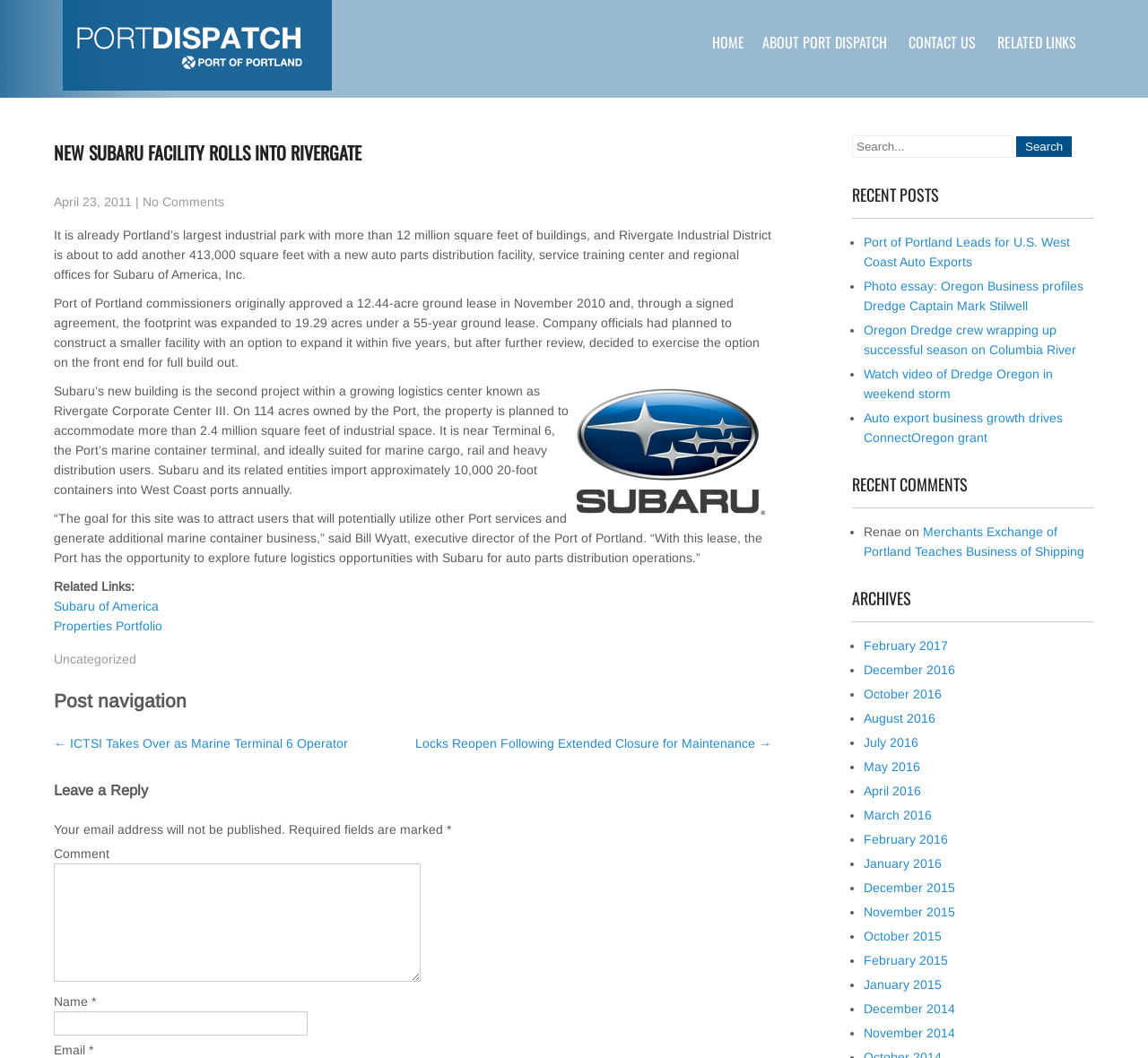Use a single word or phrase to answer this question: 
How many square feet of industrial space will Rivergate Corporate Center III accommodate?

2.4 million